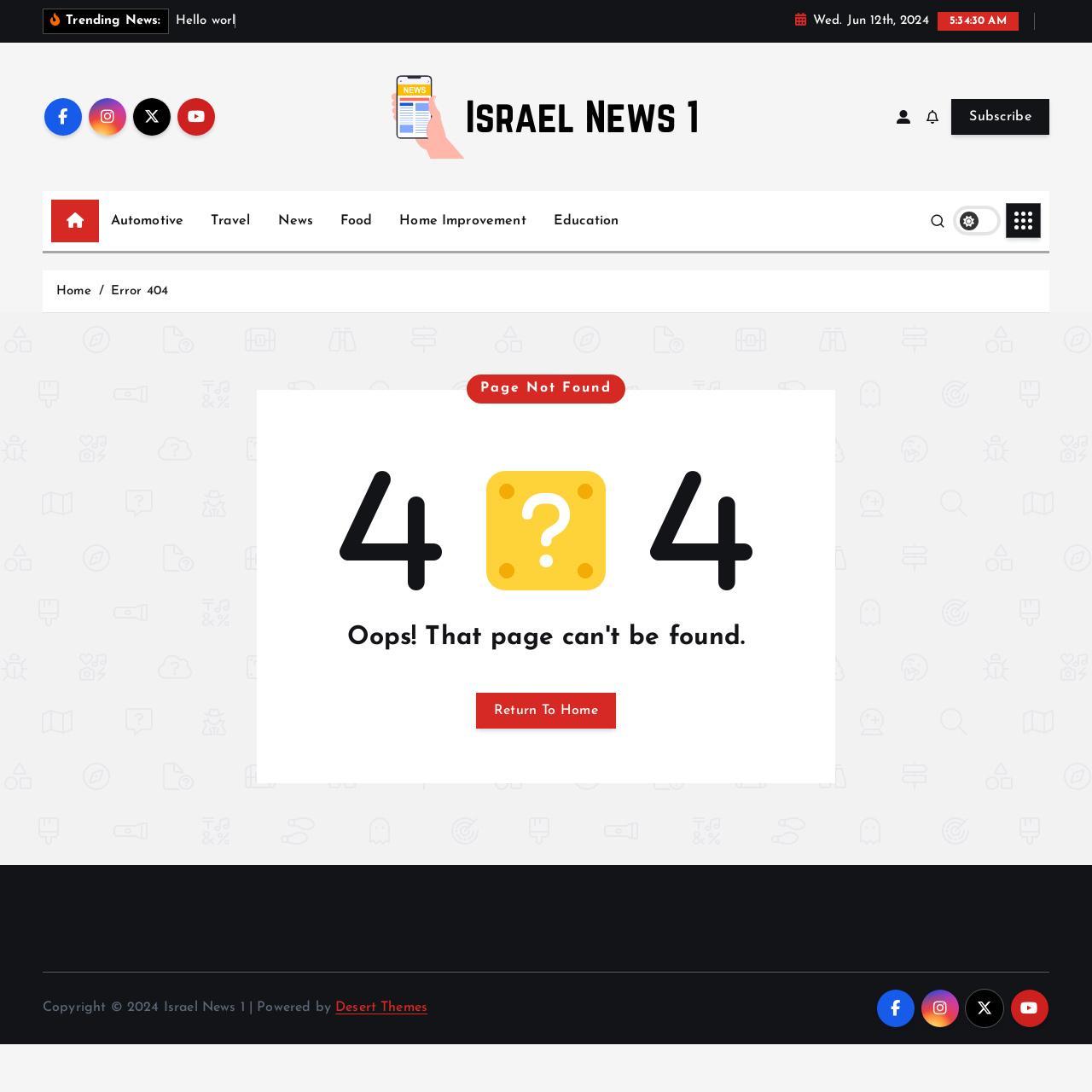Identify the bounding box of the HTML element described as: "Error 404".

[0.101, 0.261, 0.154, 0.272]